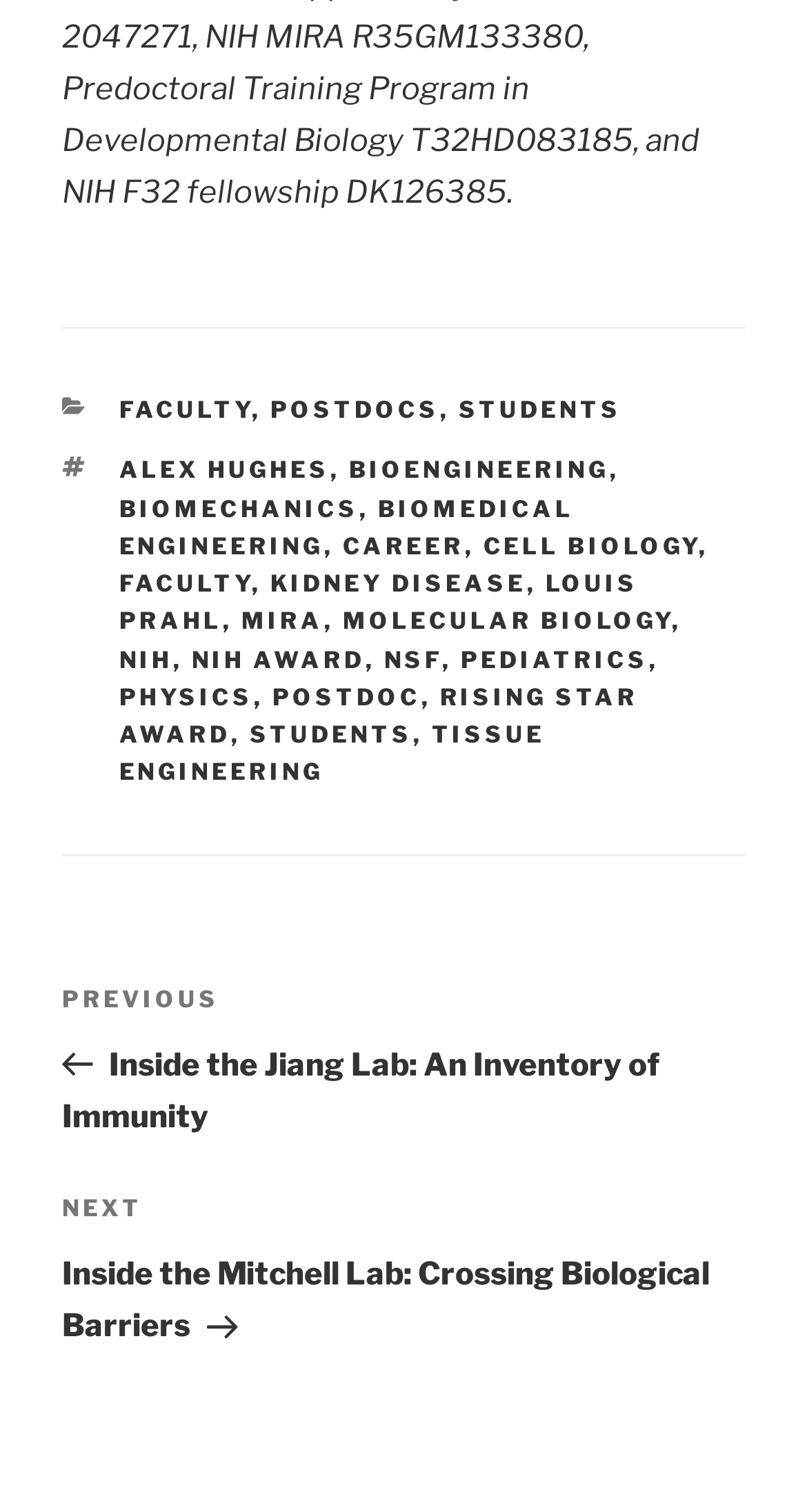Given the element description: "Rising Star Award", predict the bounding box coordinates of this UI element. The coordinates must be four float numbers between 0 and 1, given as [left, top, right, bottom].

[0.147, 0.451, 0.791, 0.495]